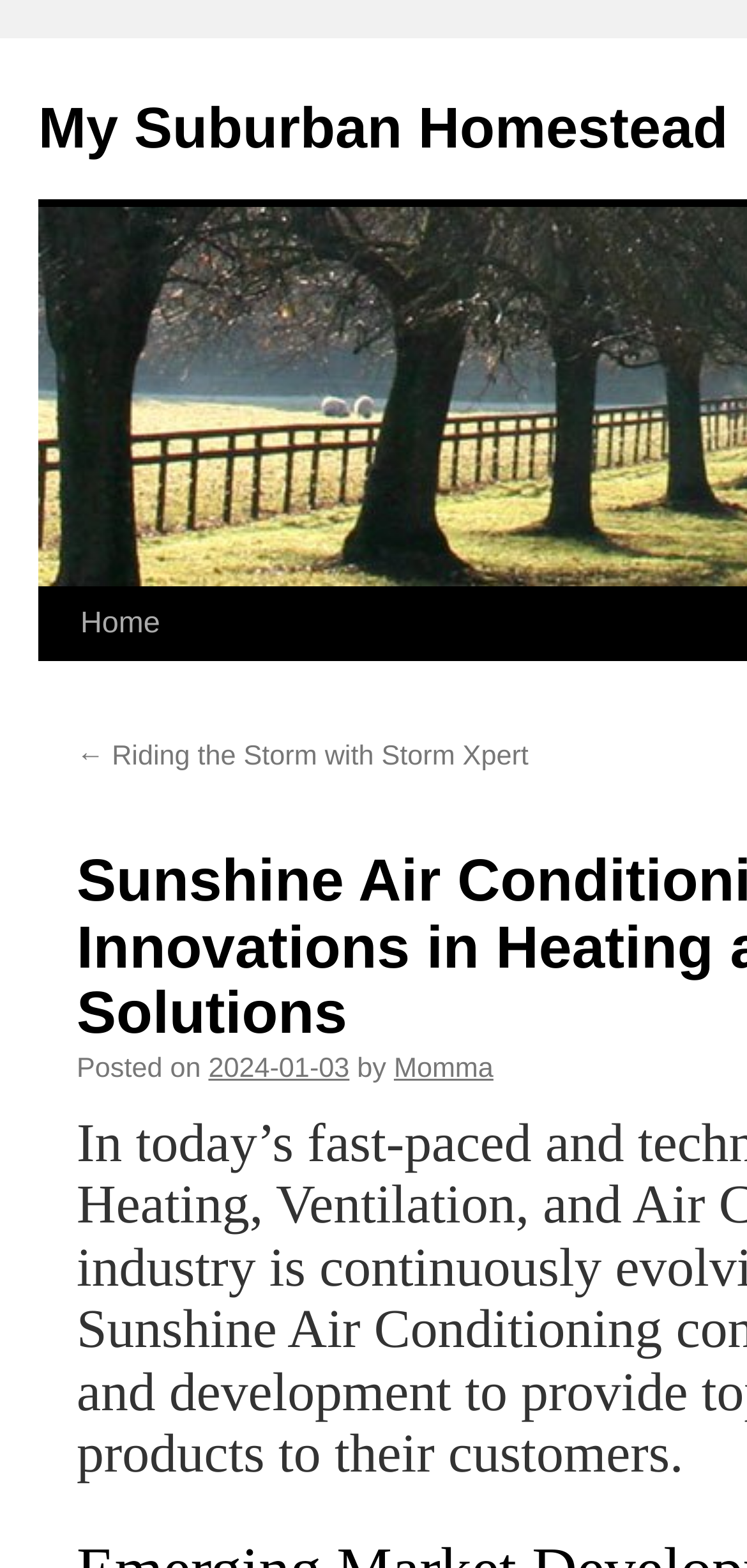What is the date of the latest article?
From the details in the image, provide a complete and detailed answer to the question.

By analyzing the webpage structure, I found a section that appears to be a blog post. The section contains a 'Posted on' label followed by a link with the text '2024-01-03', which suggests that this is the date of the latest article.